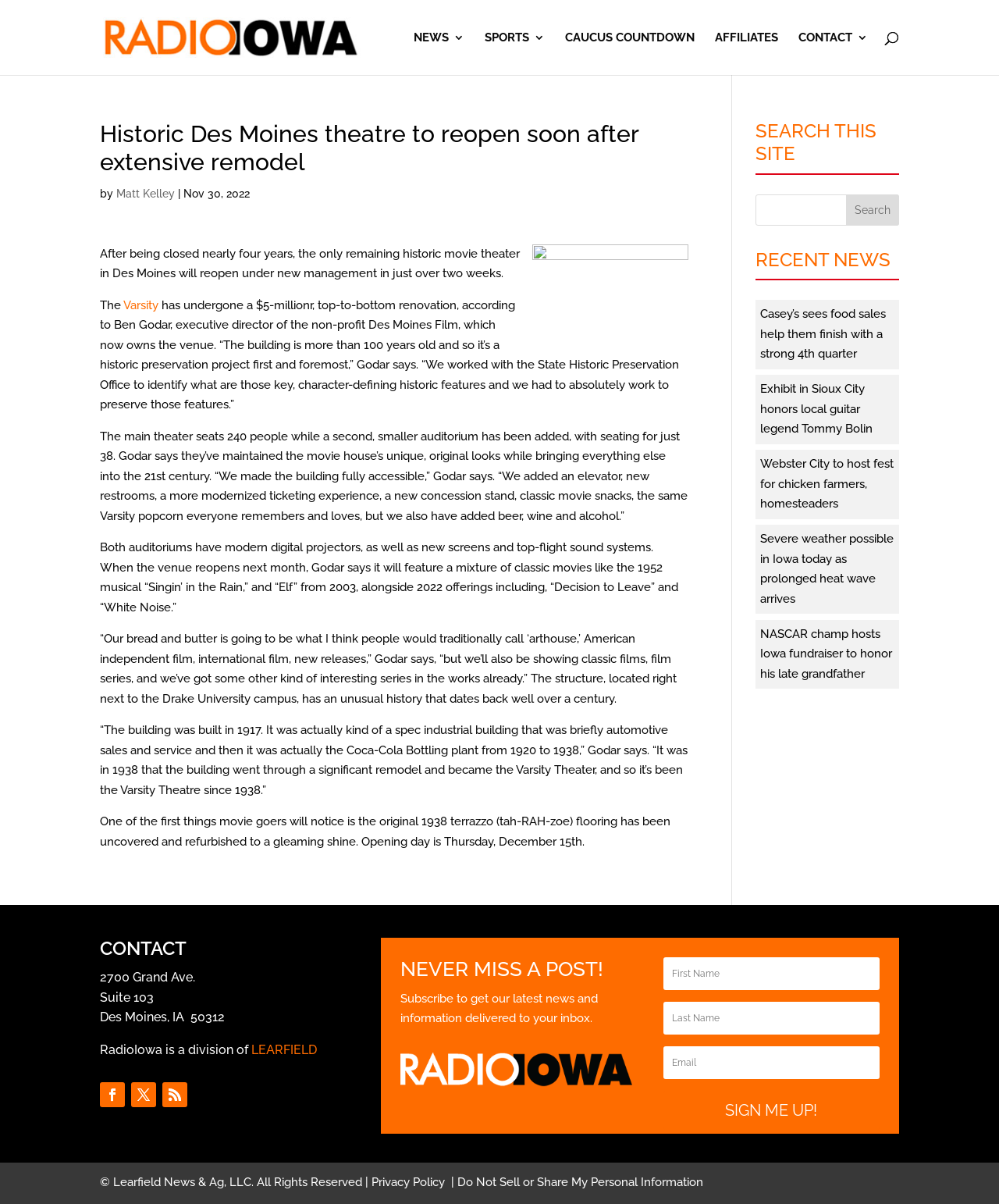Could you find the bounding box coordinates of the clickable area to complete this instruction: "Subscribe to news updates"?

[0.664, 0.795, 0.88, 0.822]